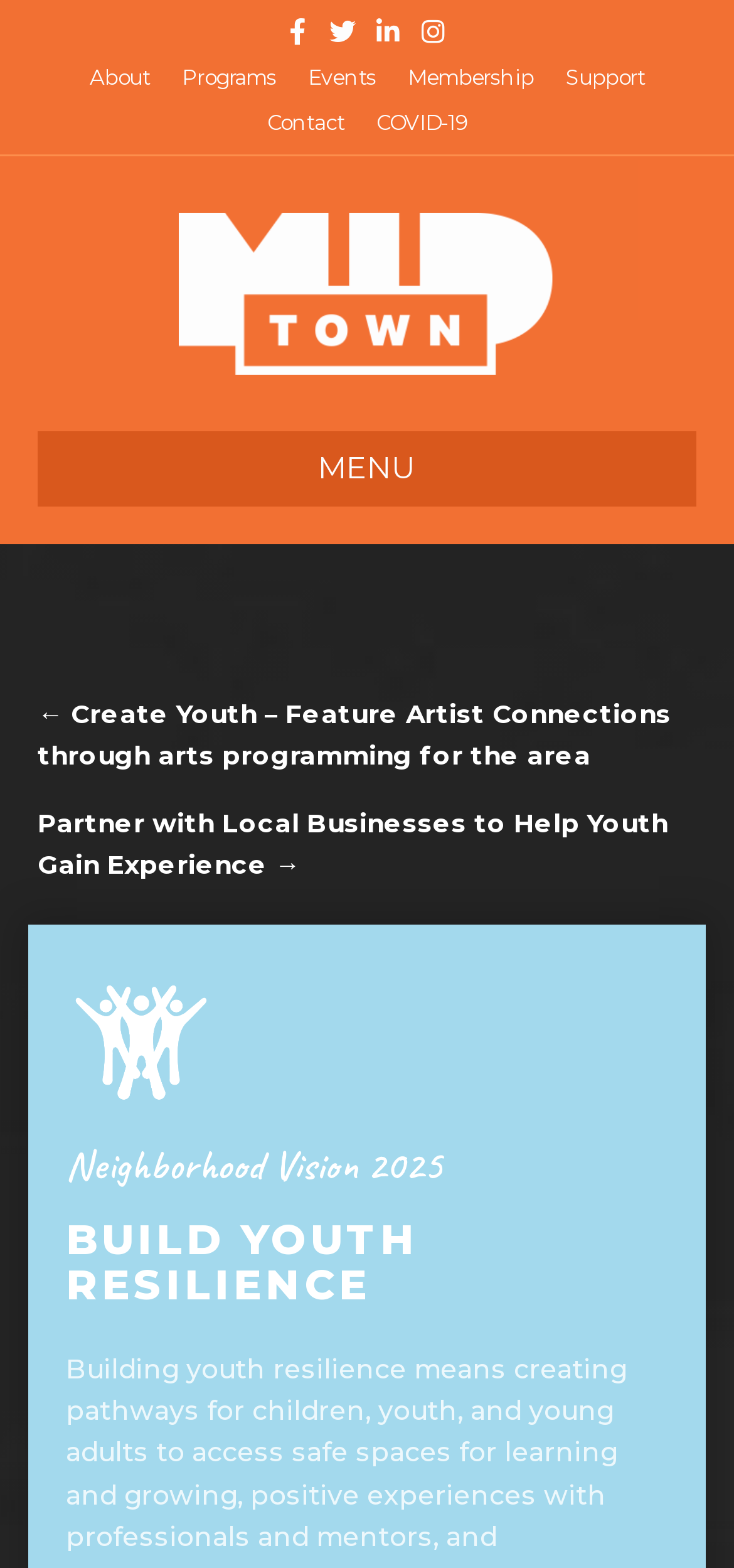Please identify the bounding box coordinates of the clickable element to fulfill the following instruction: "Click the ← Create Youth link". The coordinates should be four float numbers between 0 and 1, i.e., [left, top, right, bottom].

[0.051, 0.445, 0.914, 0.491]